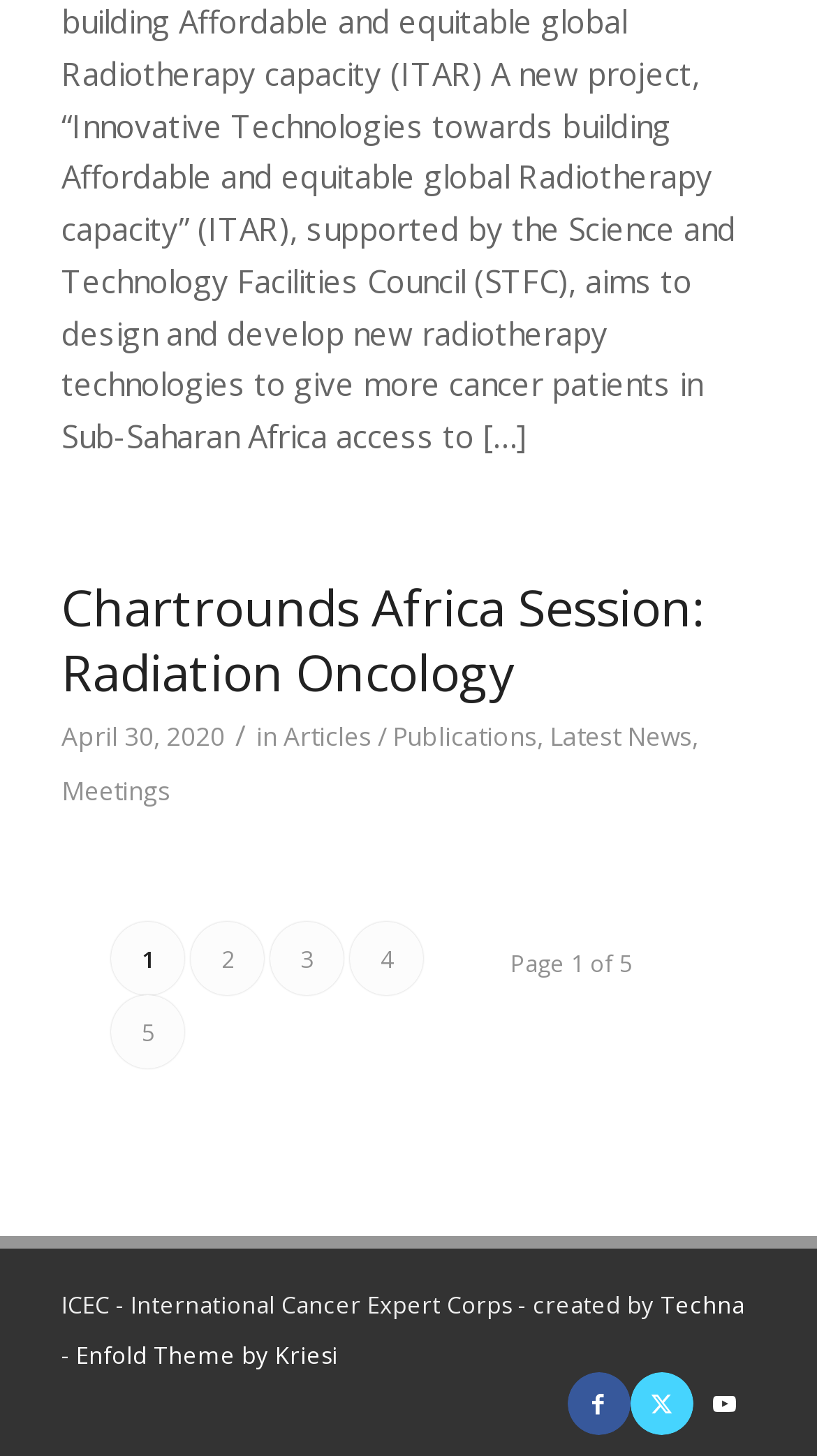Locate the bounding box coordinates of the area where you should click to accomplish the instruction: "Read the post from Olly".

None